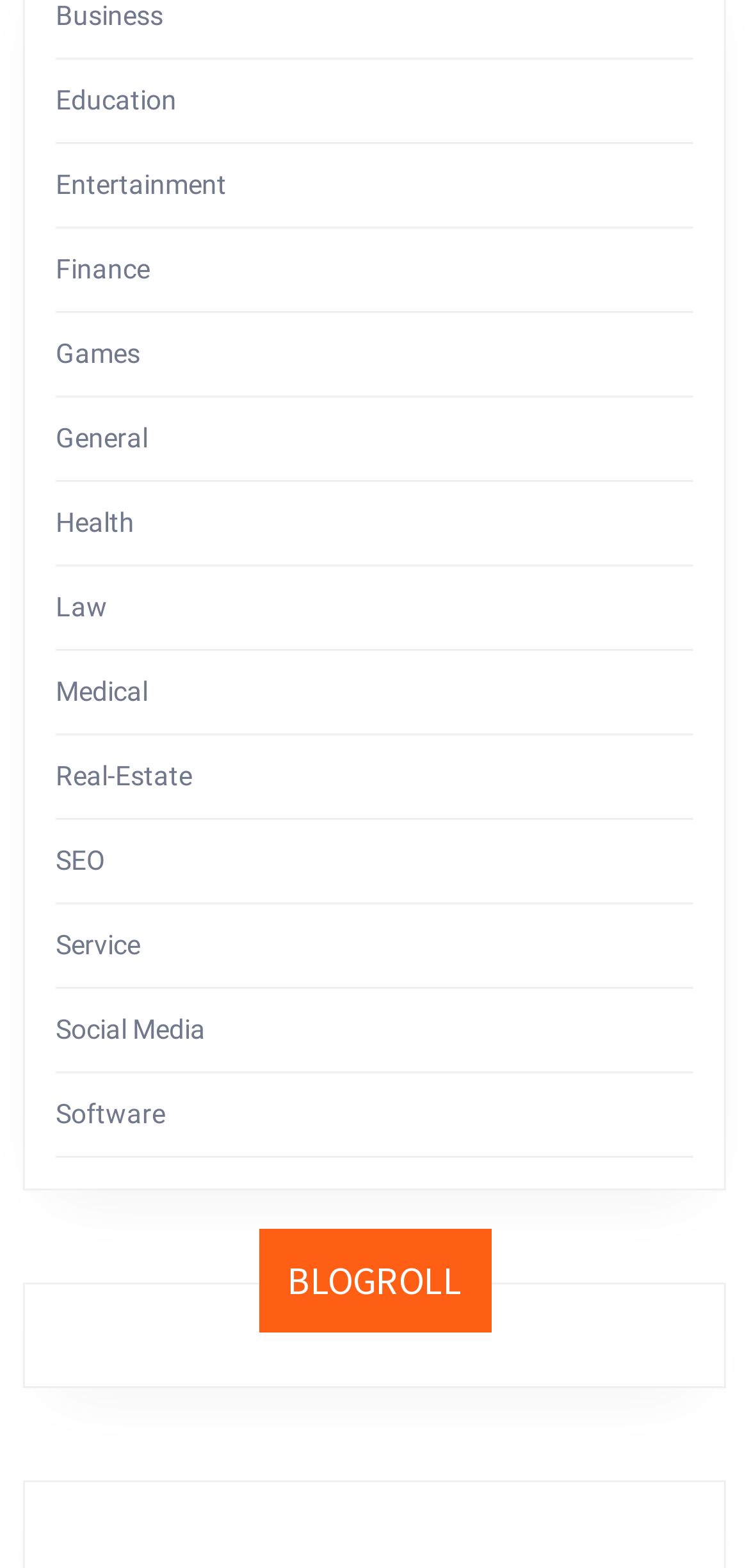Determine the bounding box coordinates for the area that needs to be clicked to fulfill this task: "Read BLOGROLL". The coordinates must be given as four float numbers between 0 and 1, i.e., [left, top, right, bottom].

[0.345, 0.784, 0.655, 0.85]